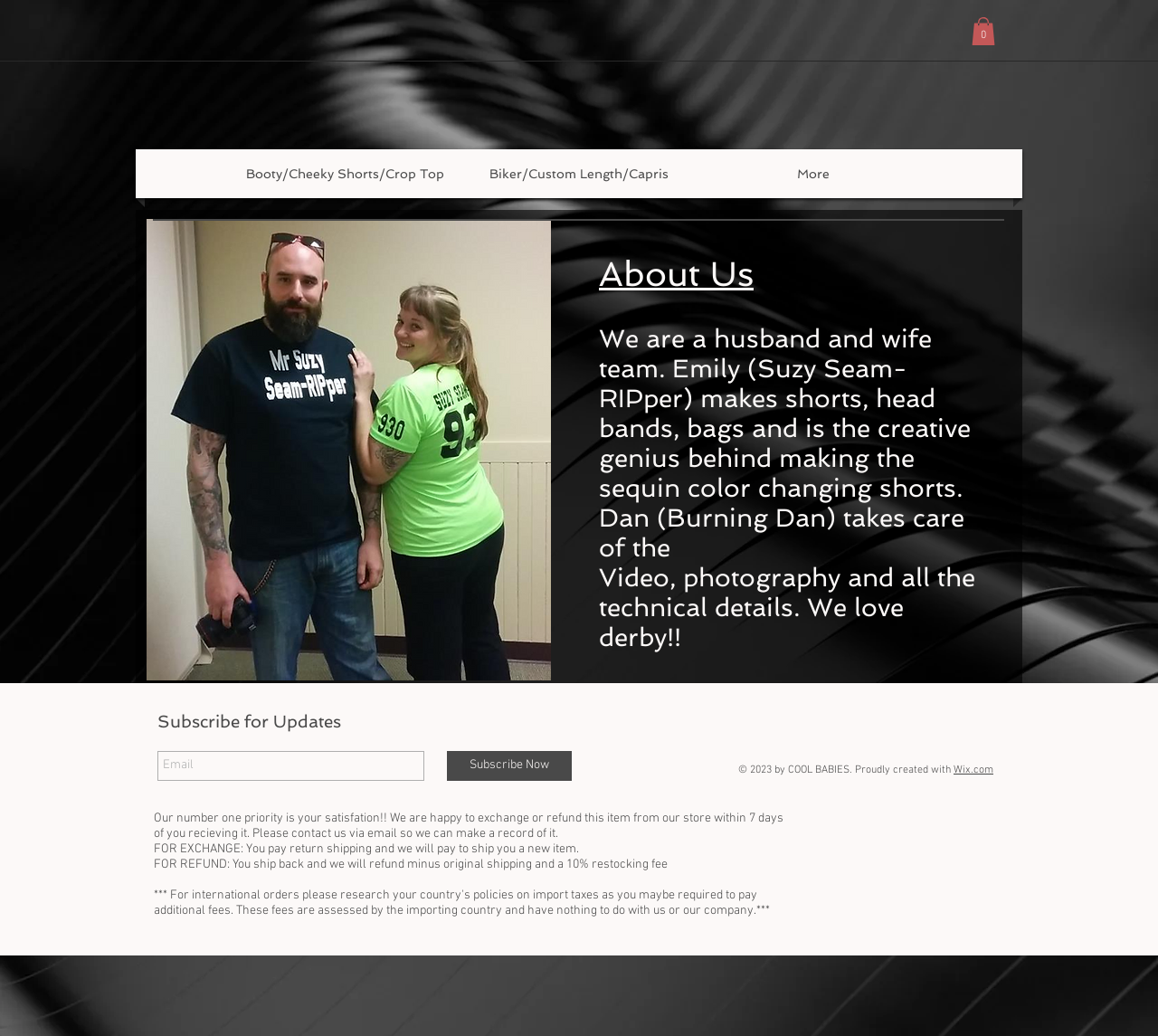Extract the bounding box of the UI element described as: "More".

[0.605, 0.144, 0.8, 0.191]